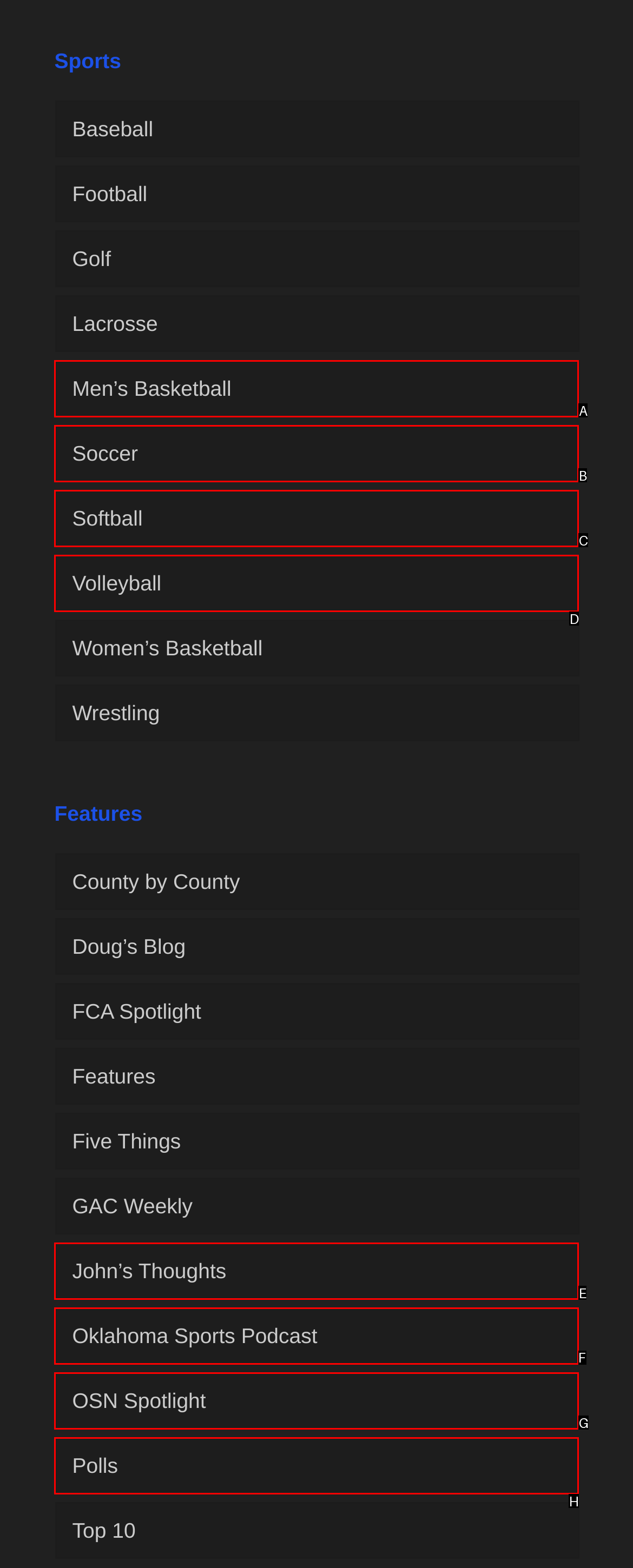To complete the instruction: Read about Attention to the use of spring fatigue life tester, which HTML element should be clicked?
Respond with the option's letter from the provided choices.

None